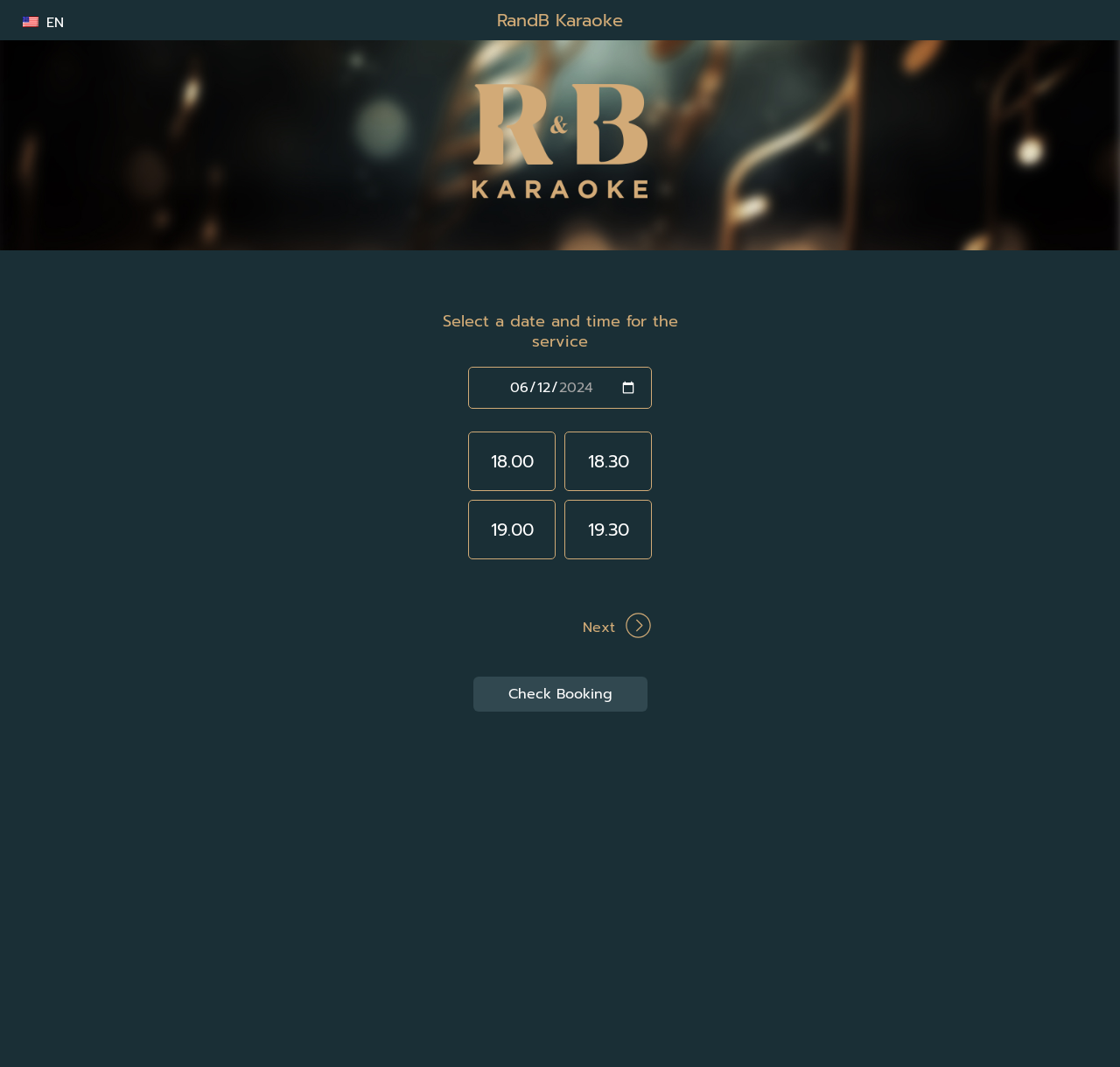What is the language of the webpage?
Please craft a detailed and exhaustive response to the question.

The language of the webpage is English because the link 'en_US EN' is present at the top of the webpage, indicating that the language is English and the region is the United States.